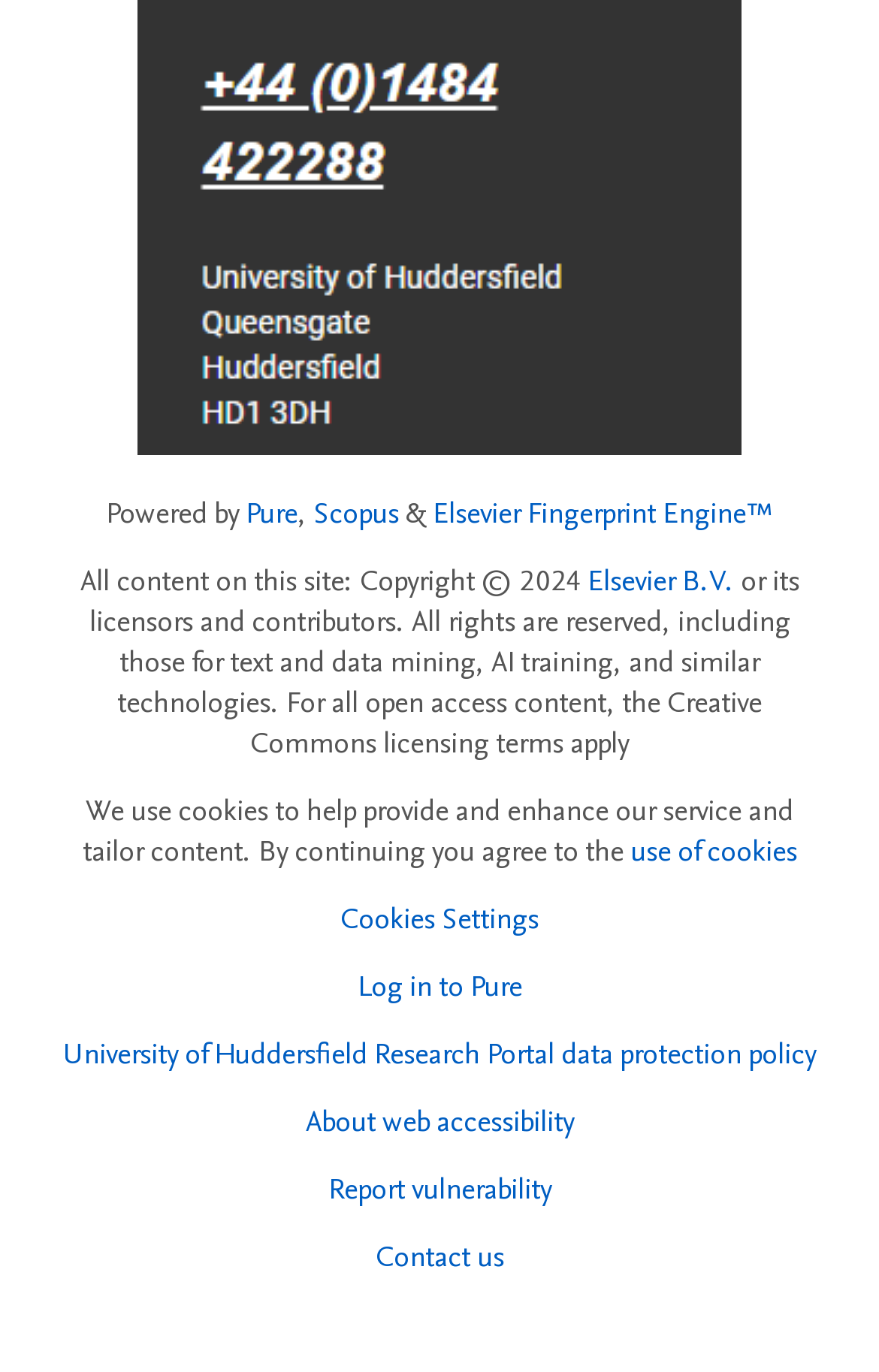Can you find the bounding box coordinates of the area I should click to execute the following instruction: "Click Pure link"?

[0.279, 0.36, 0.338, 0.389]